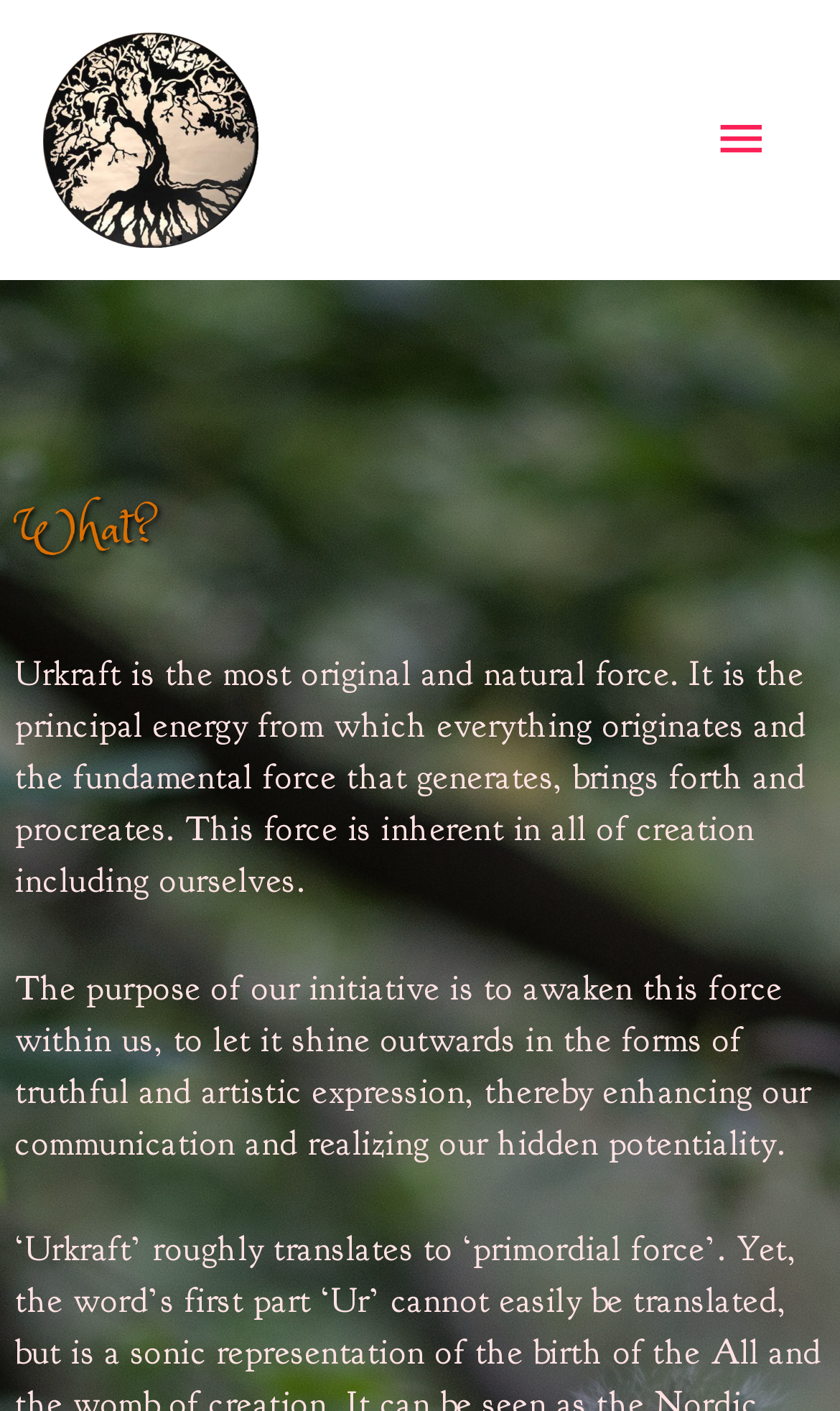Please provide a short answer using a single word or phrase for the question:
What is the role of Urkraft in creation?

generates, brings forth and procreates